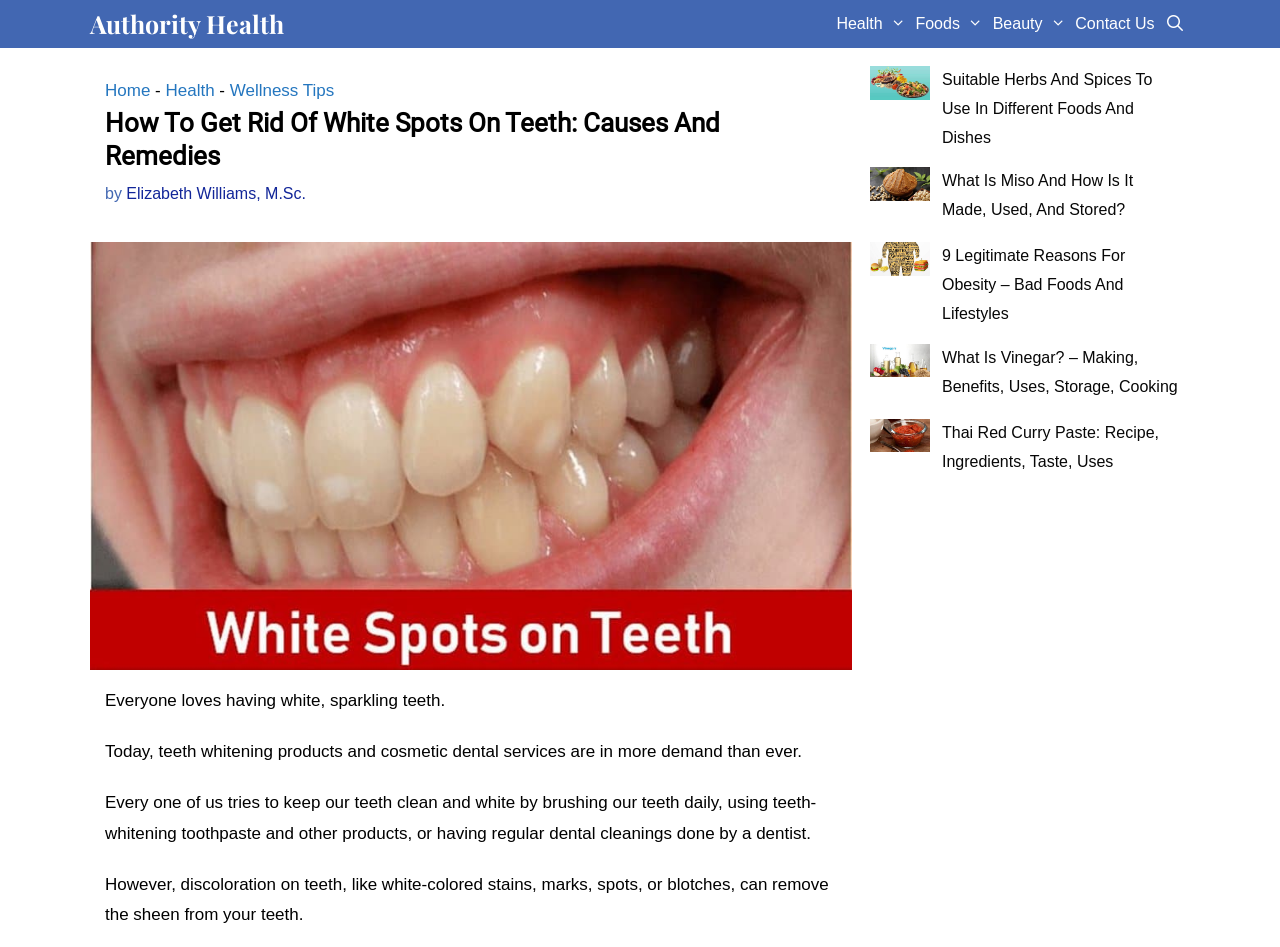By analyzing the image, answer the following question with a detailed response: What is the author of the current article?

I found the author's name by looking for the link element with the text 'Elizabeth Williams, M.Sc.' which is located near the heading 'How To Get Rid Of White Spots On Teeth: Causes And Remedies'.